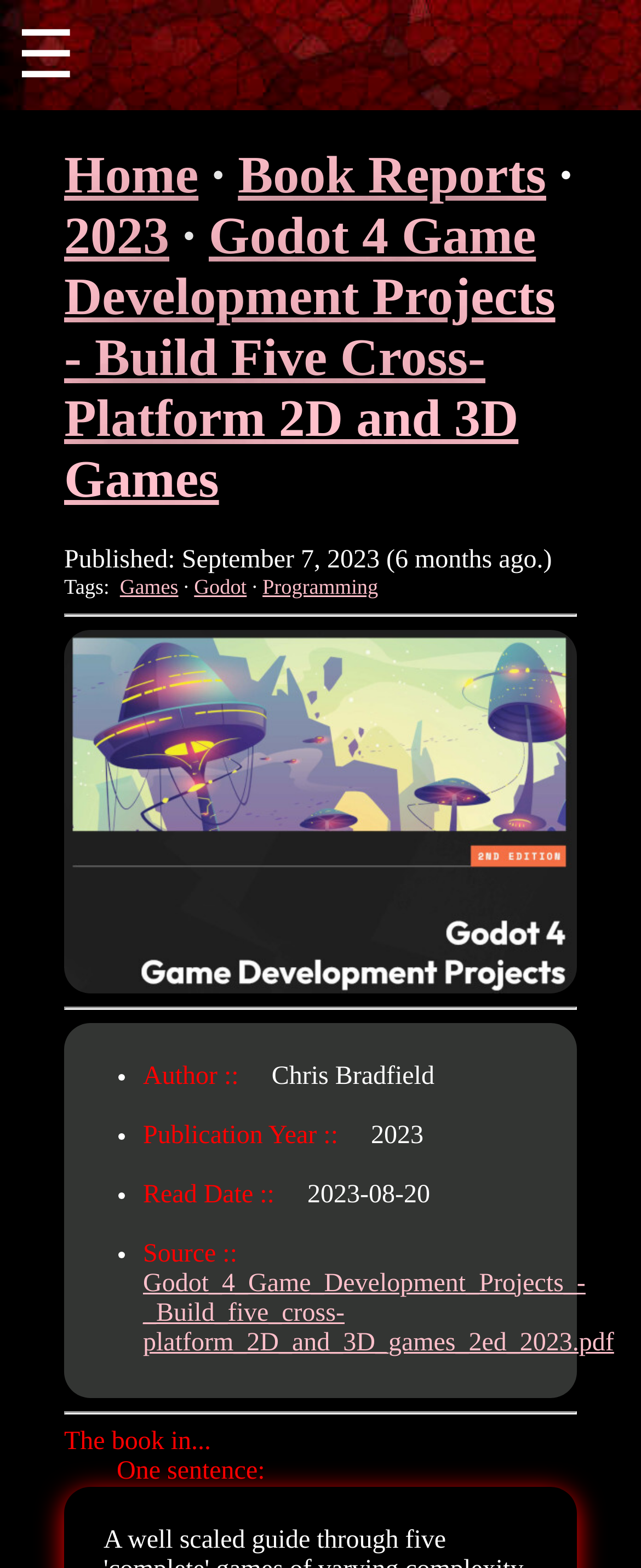Please reply to the following question using a single word or phrase: 
What is the source of the book?

Godot_4_Game_Development_Projects_-_Build_five_cross-platform_2D_and_3D_games_2ed_2023.pdf